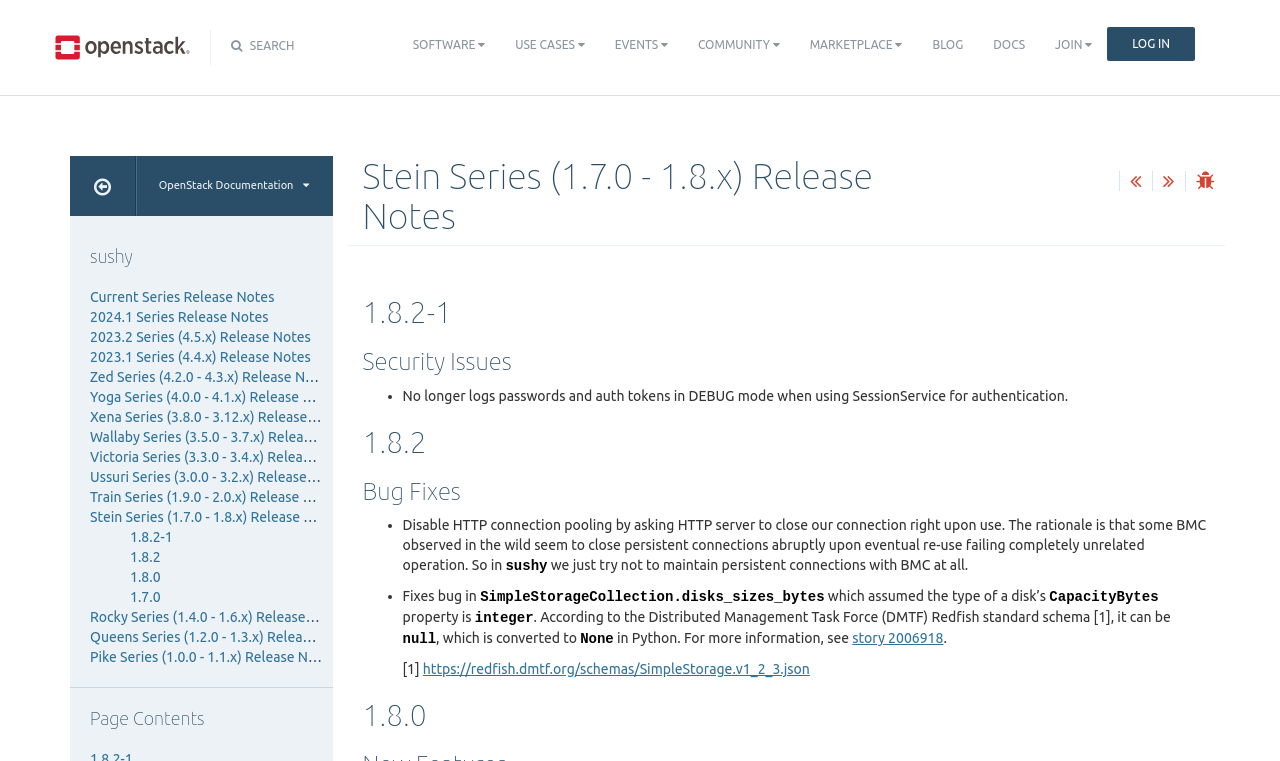Extract the text of the main heading from the webpage.

Stein Series (1.7.0 - 1.8.x) Release Notes